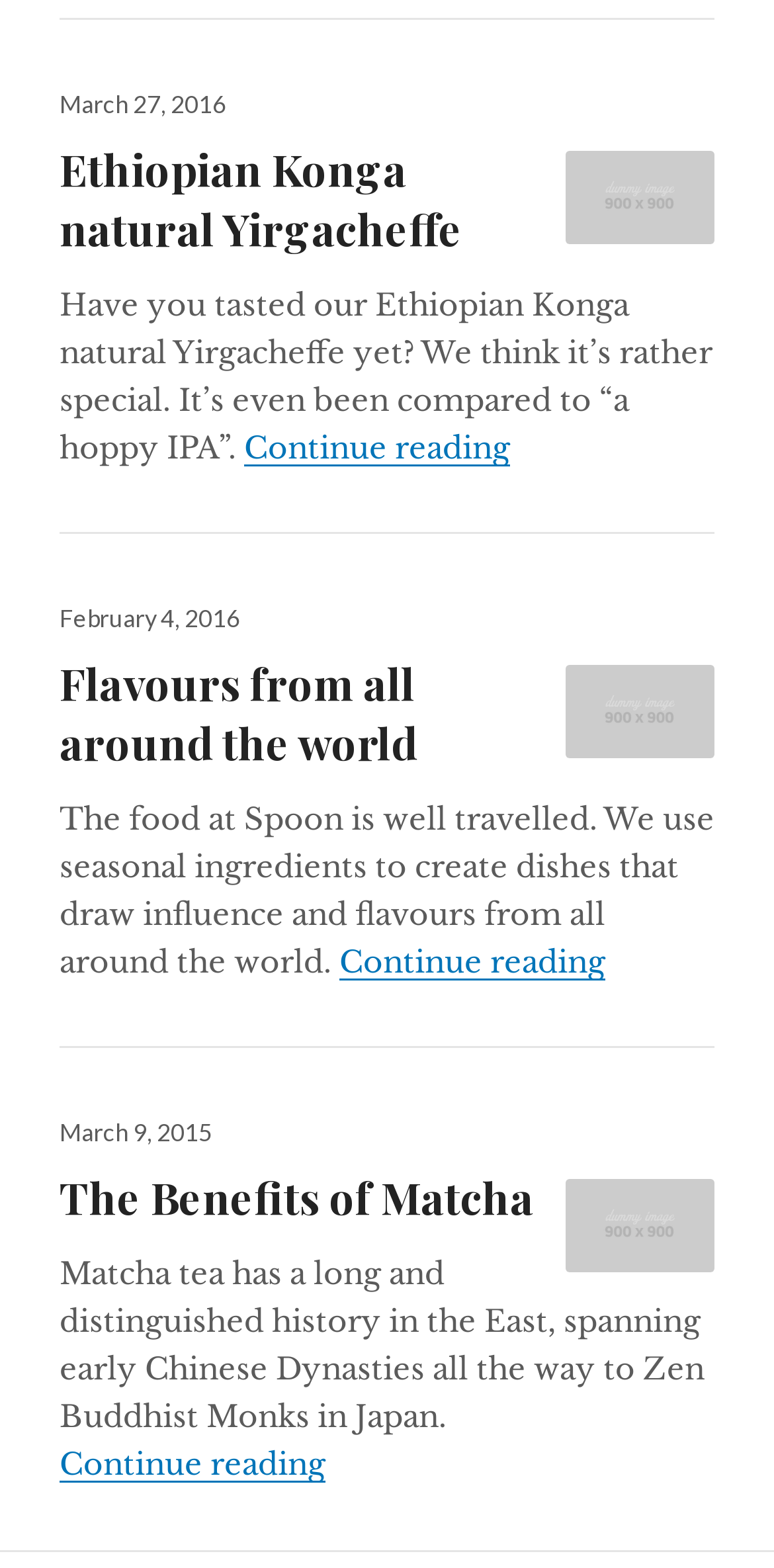Can you identify the bounding box coordinates of the clickable region needed to carry out this instruction: 'Check the post on March 27, 2016'? The coordinates should be four float numbers within the range of 0 to 1, stated as [left, top, right, bottom].

[0.077, 0.057, 0.292, 0.076]